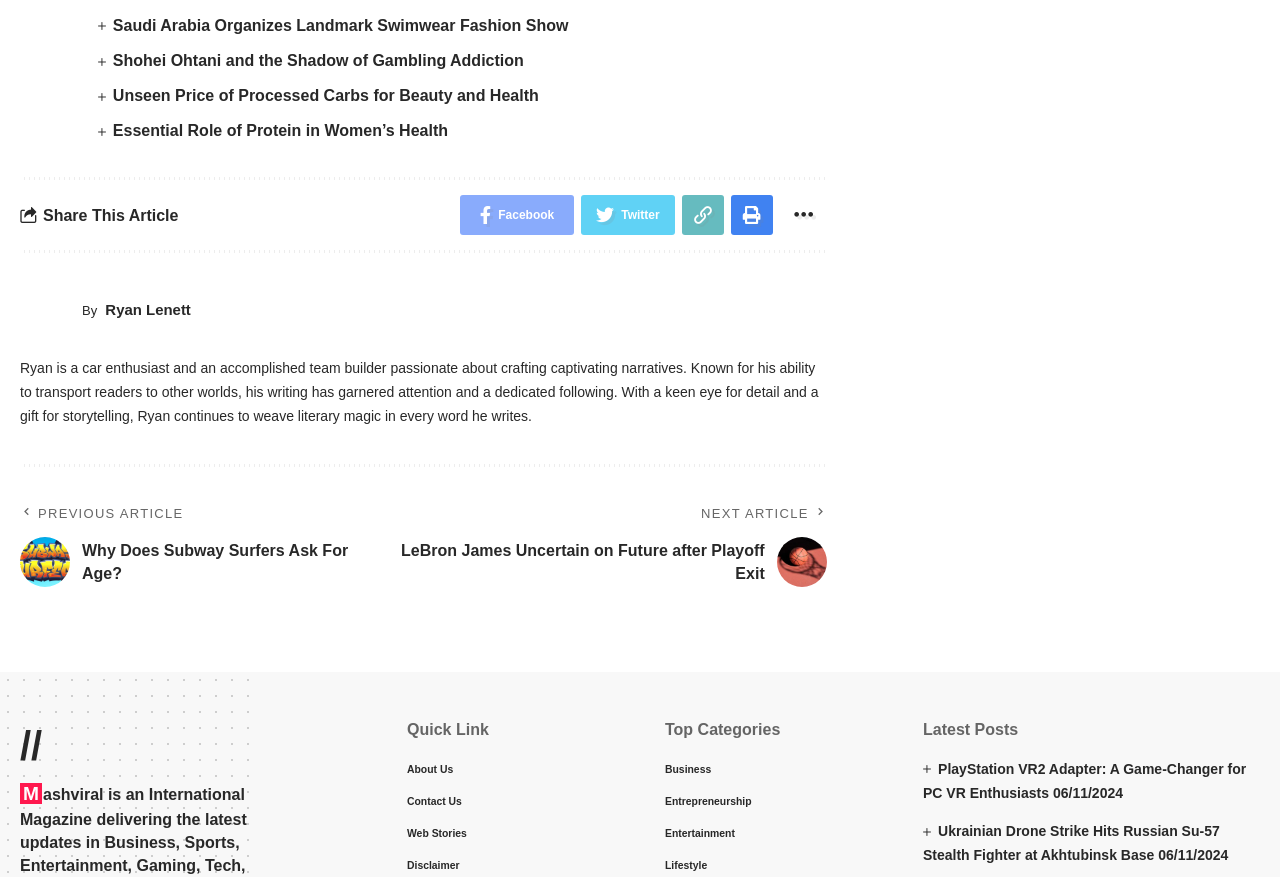Please identify the bounding box coordinates of the element I need to click to follow this instruction: "Learn more about the author Ryan Lenett".

[0.082, 0.343, 0.149, 0.363]